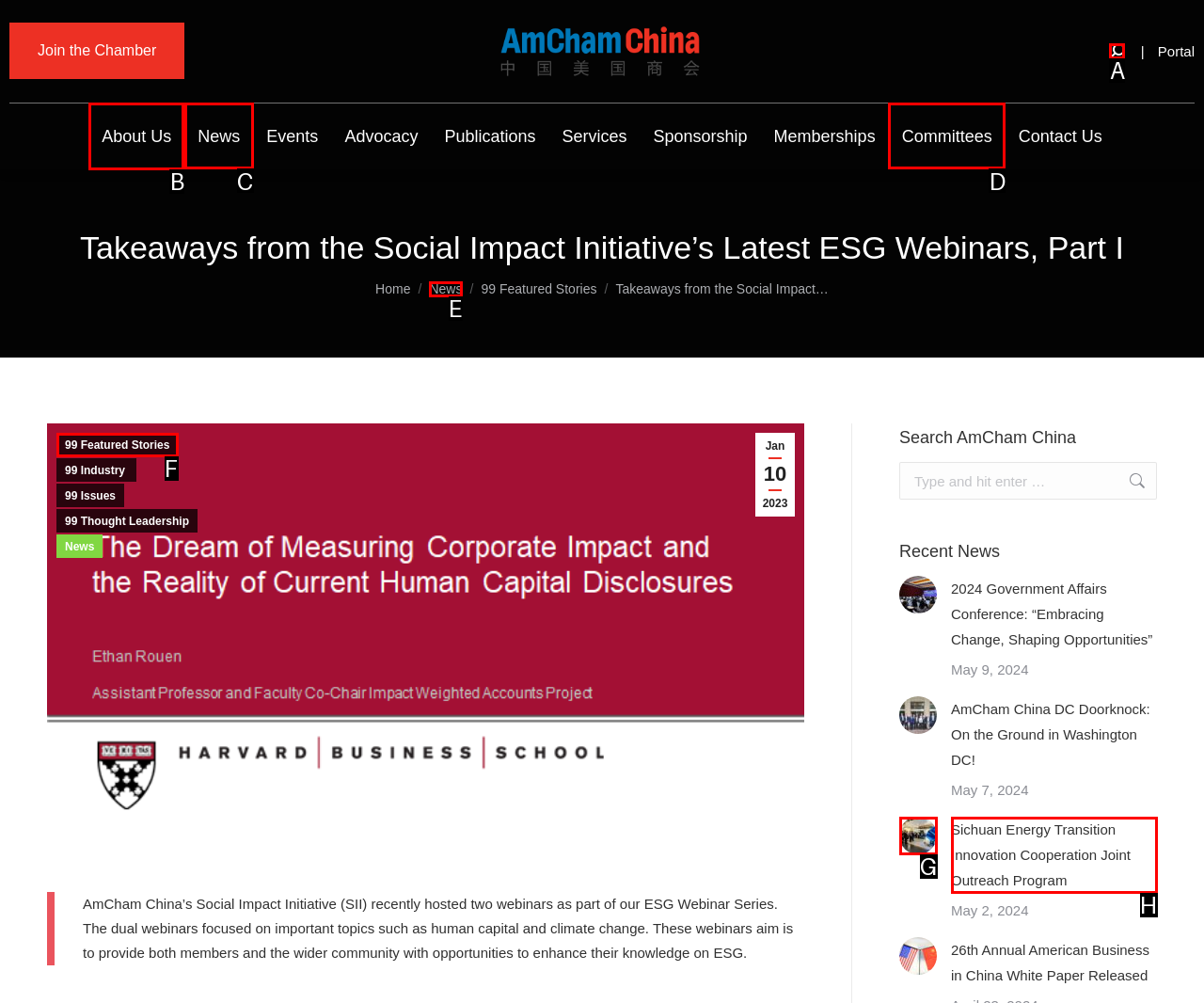Identify the letter of the UI element I need to click to carry out the following instruction: Click the 'About Us' button

B